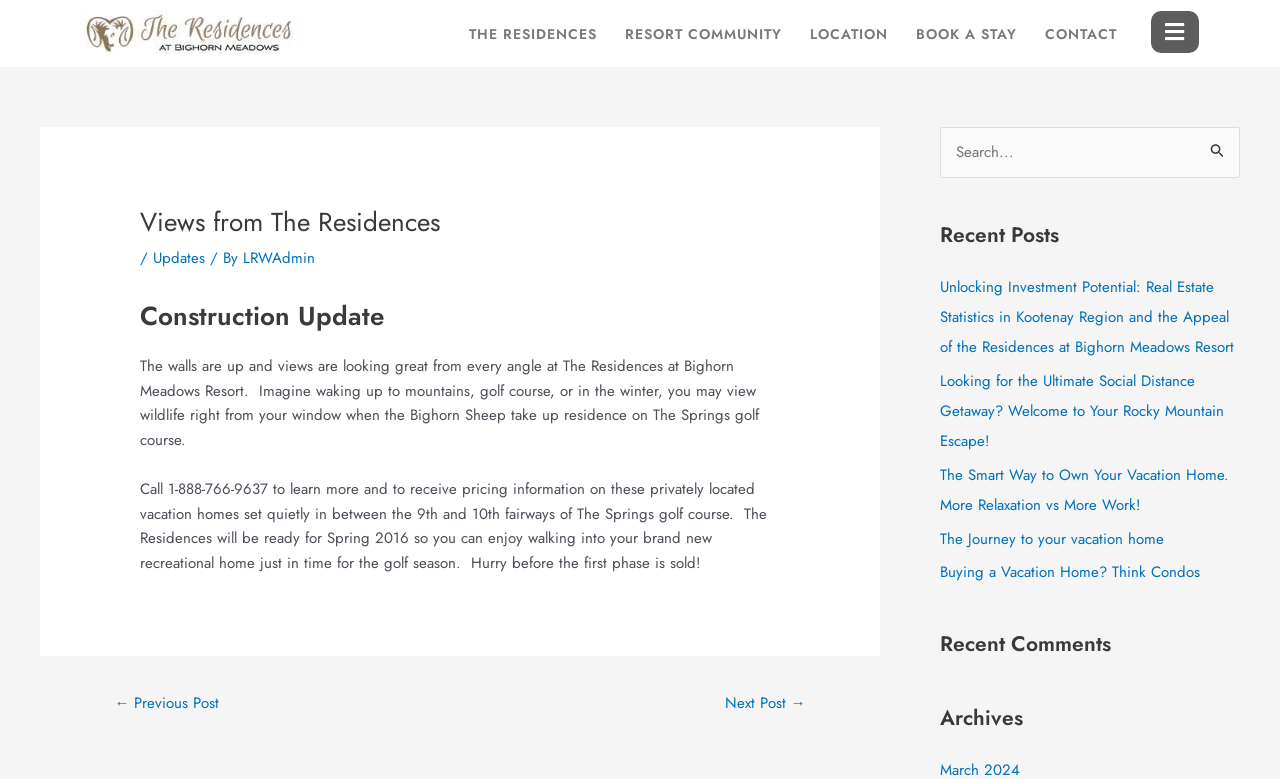Identify the bounding box coordinates of the region that needs to be clicked to carry out this instruction: "Read the 'Construction Update' article". Provide these coordinates as four float numbers ranging from 0 to 1, i.e., [left, top, right, bottom].

[0.109, 0.385, 0.609, 0.429]